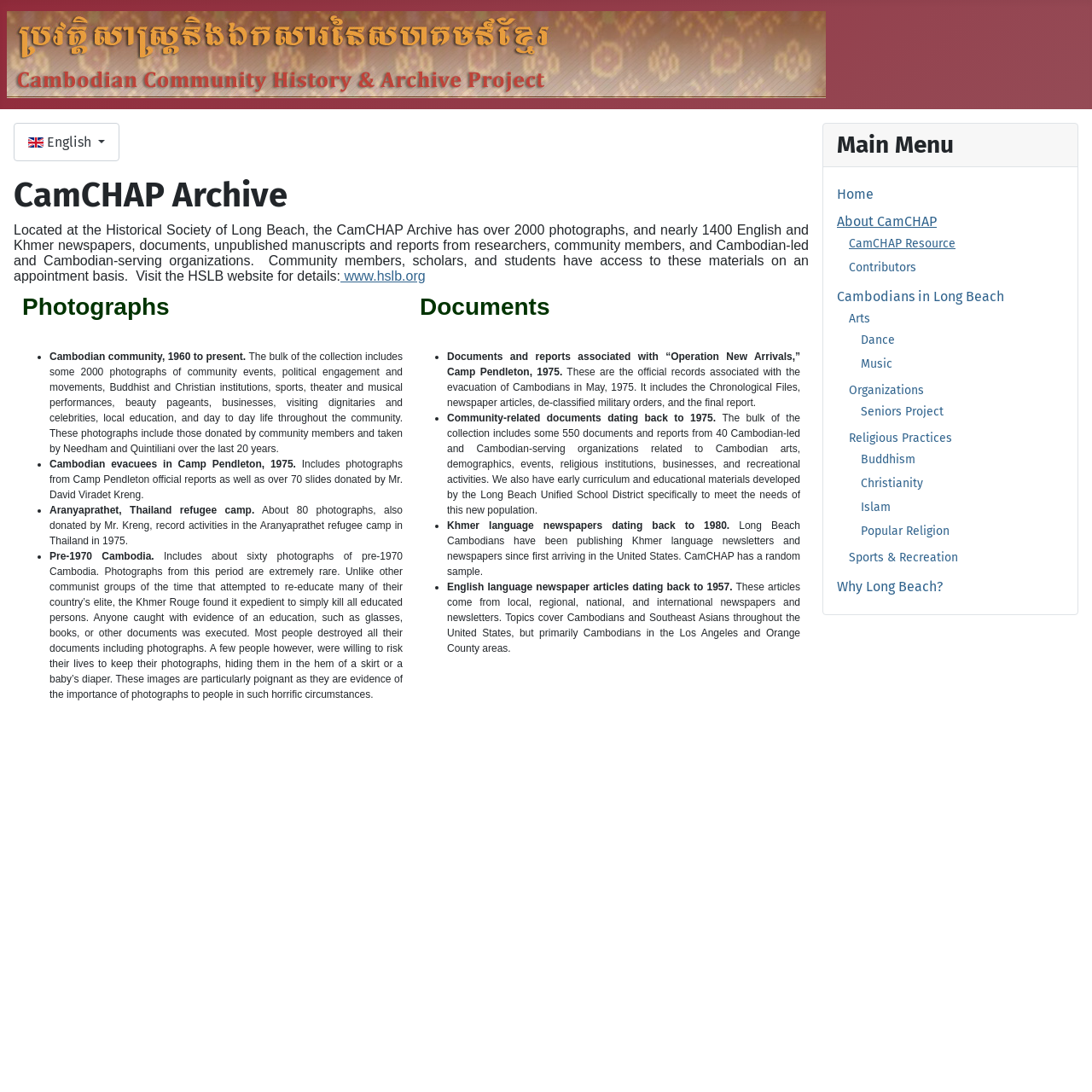How many photographs are in the collection?
Give a detailed explanation using the information visible in the image.

The number of photographs in the collection can be found in the text 'The bulk of the collection includes some 2000 photographs of community events...' located in the 'Photographs' section of the webpage.